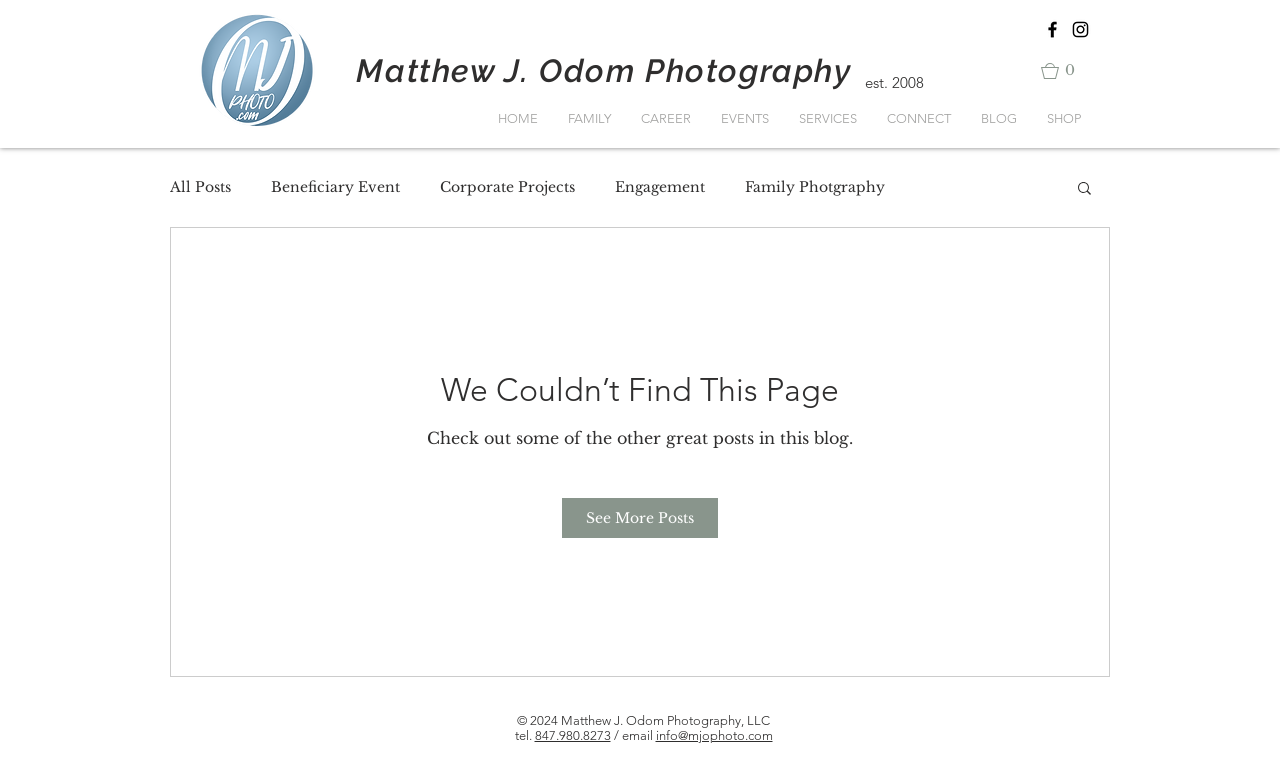Pinpoint the bounding box coordinates of the area that should be clicked to complete the following instruction: "Click on the HOME link". The coordinates must be given as four float numbers between 0 and 1, i.e., [left, top, right, bottom].

[0.377, 0.119, 0.432, 0.189]